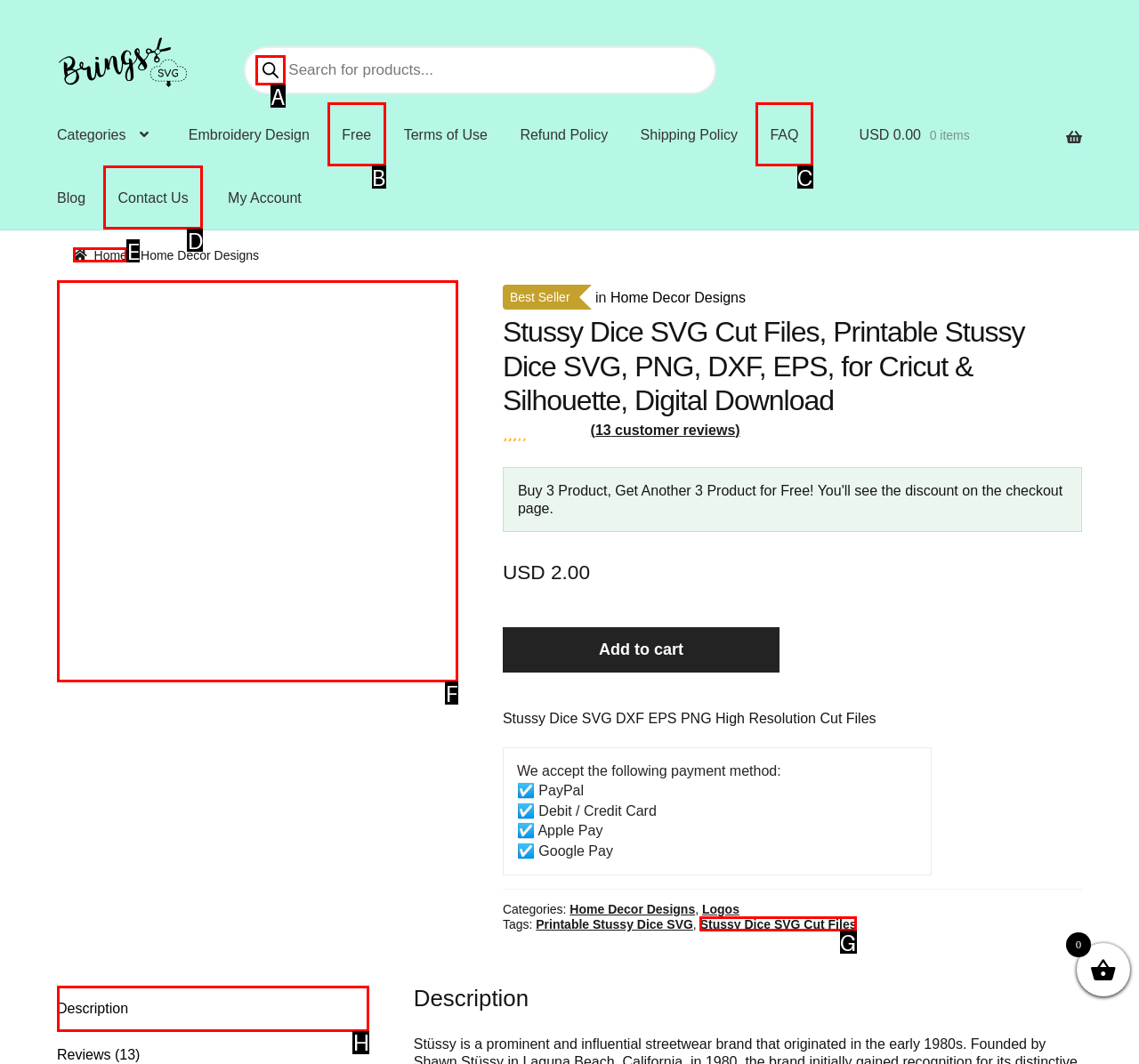Select the UI element that should be clicked to execute the following task: View the 'Stussy Dice SVG Cut Files' product details
Provide the letter of the correct choice from the given options.

F